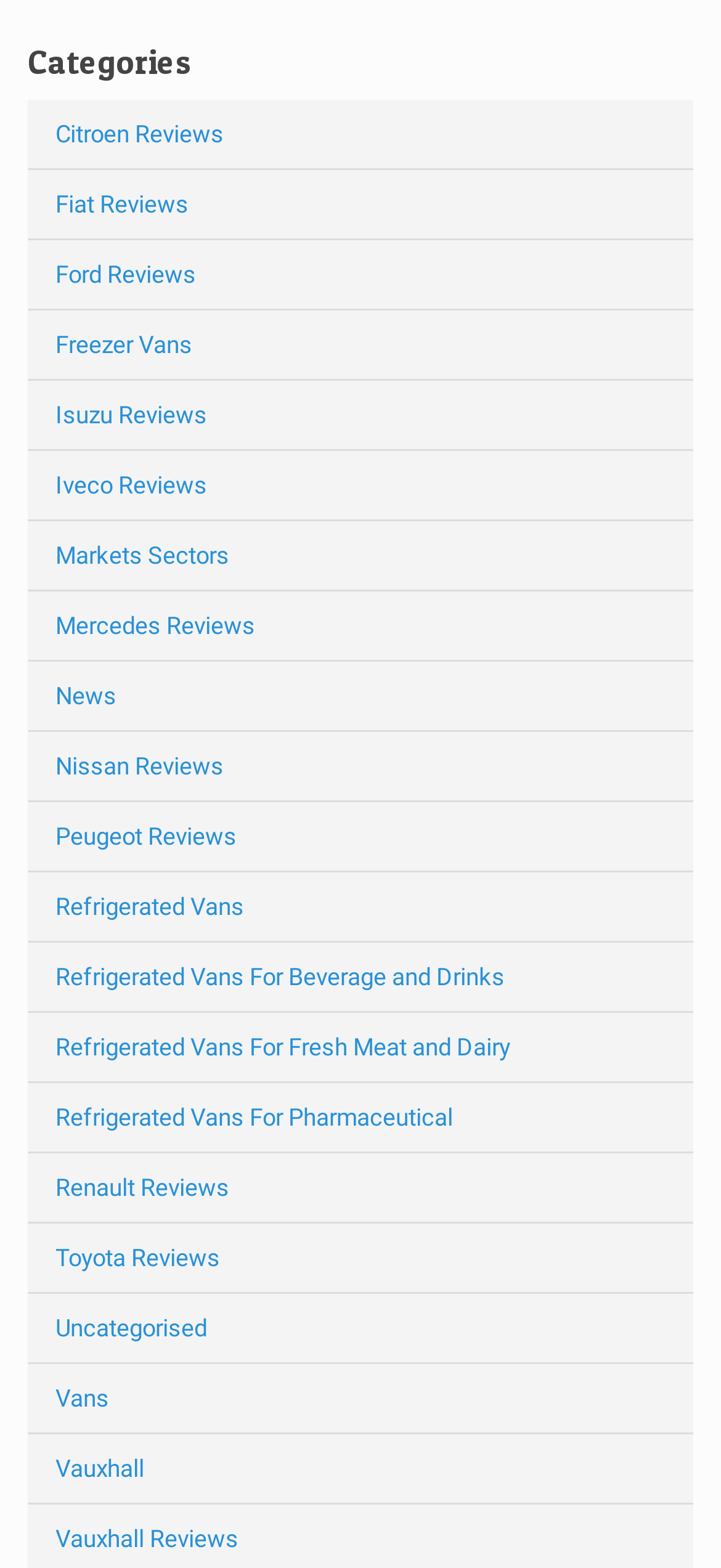What is the last link listed?
Respond to the question with a single word or phrase according to the image.

Vauxhall